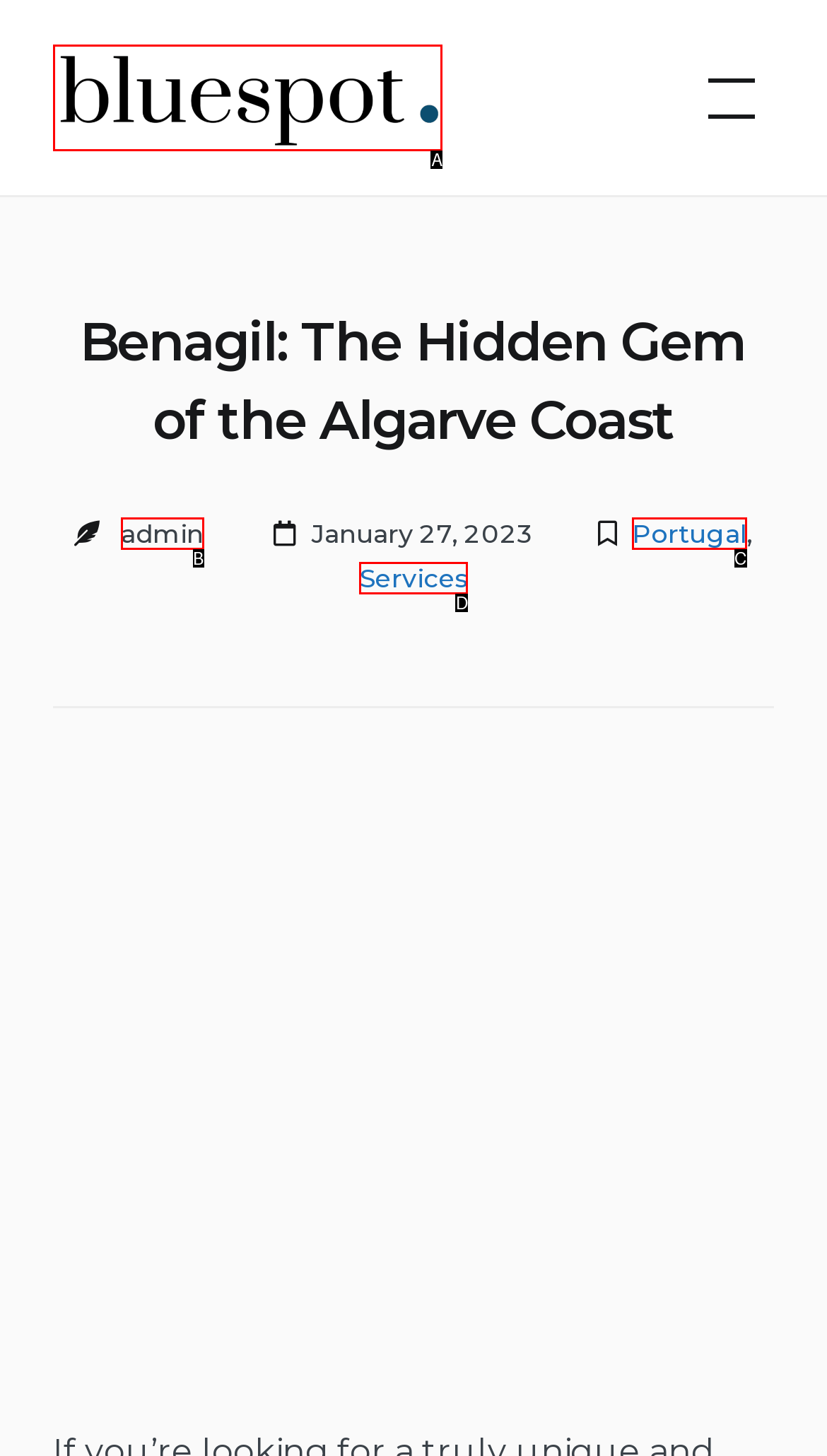Based on the provided element description: parent_node: Bluespot, identify the best matching HTML element. Respond with the corresponding letter from the options shown.

A